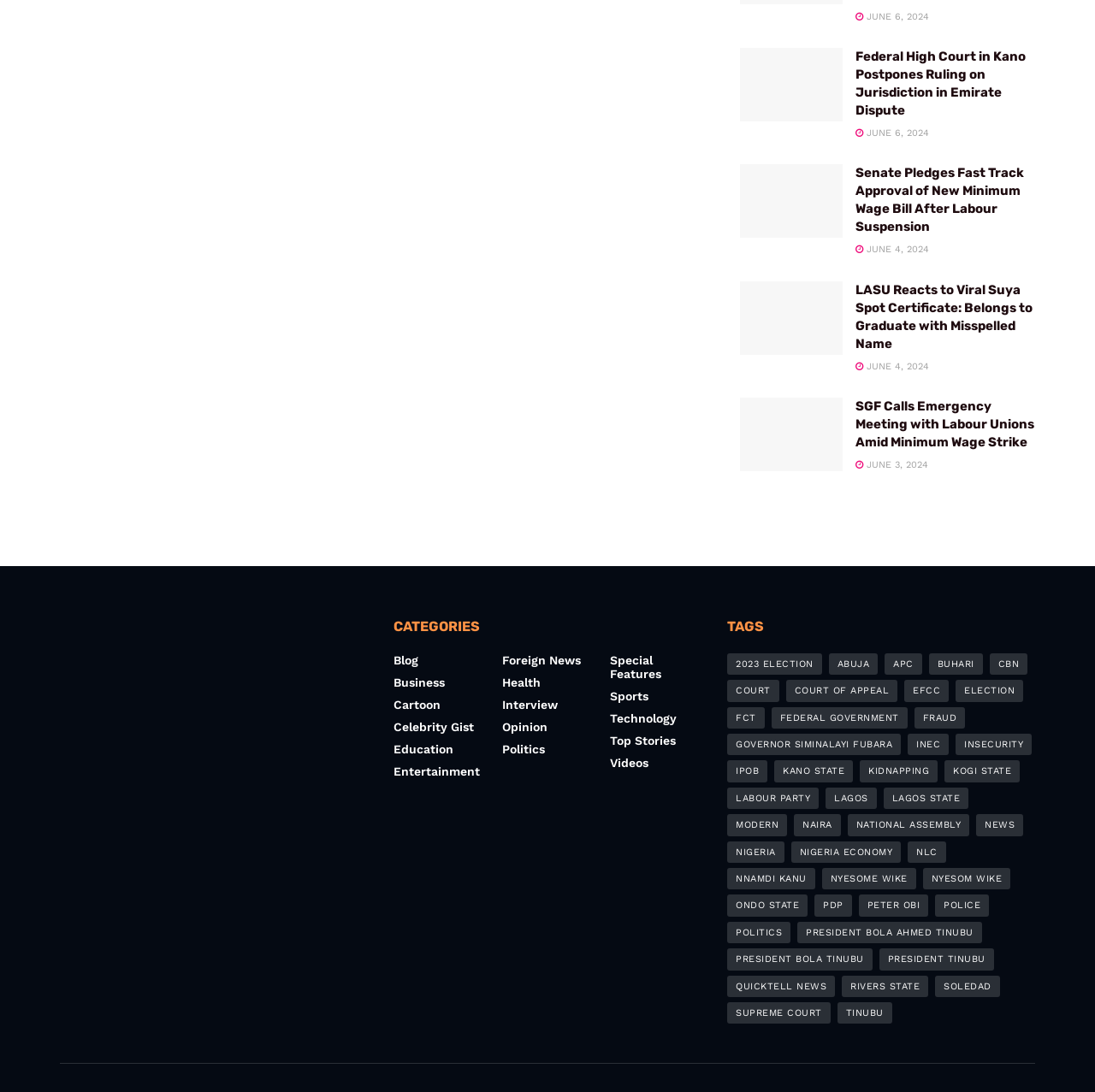Identify the bounding box coordinates of the part that should be clicked to carry out this instruction: "Click on the 'Politics' category".

[0.359, 0.68, 0.414, 0.692]